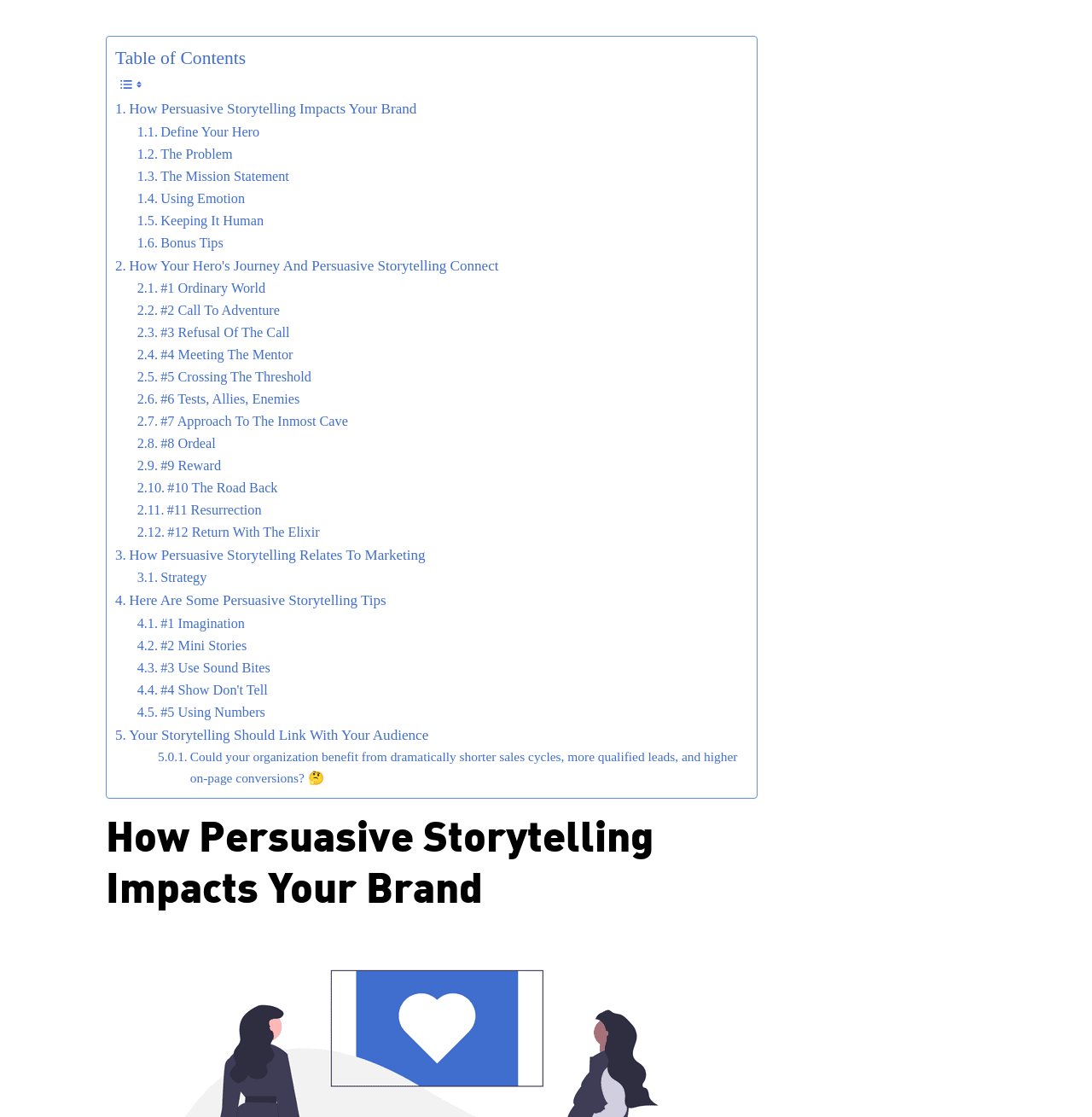Answer this question in one word or a short phrase: What is the title of the table of contents?

Table of Contents